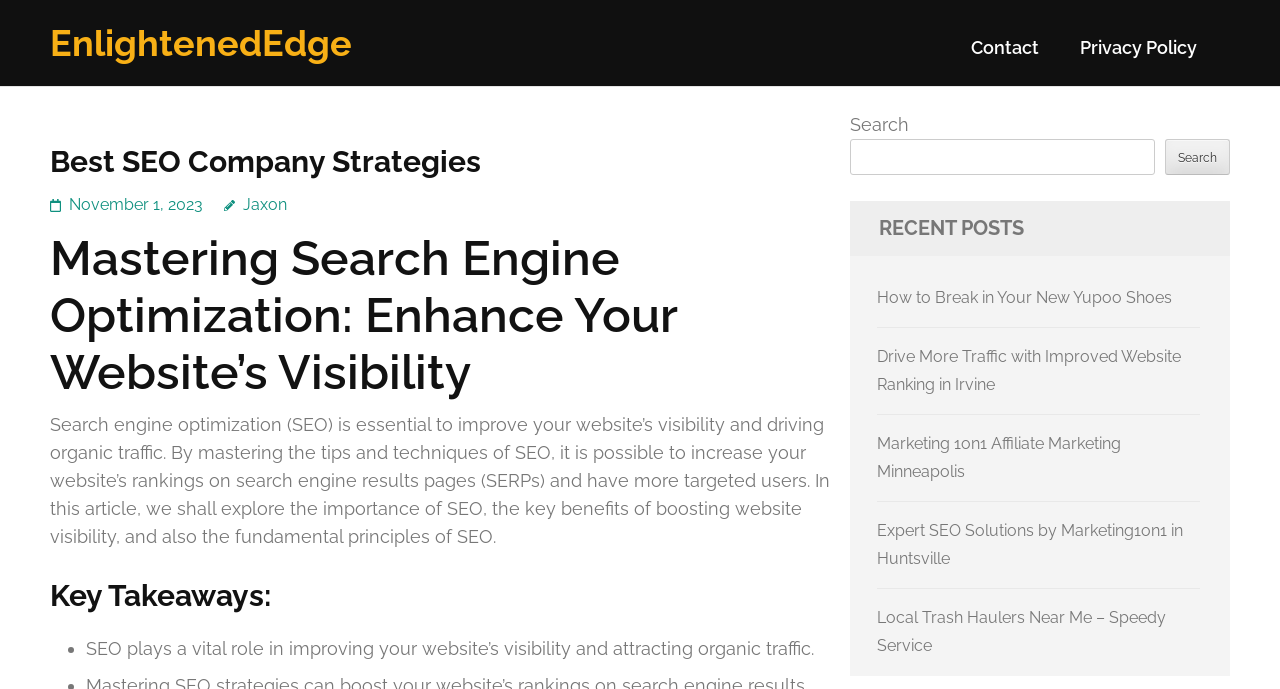Provide the bounding box coordinates in the format (top-left x, top-left y, bottom-right x, bottom-right y). All values are floating point numbers between 0 and 1. Determine the bounding box coordinate of the UI element described as: What is a partition manager?

None